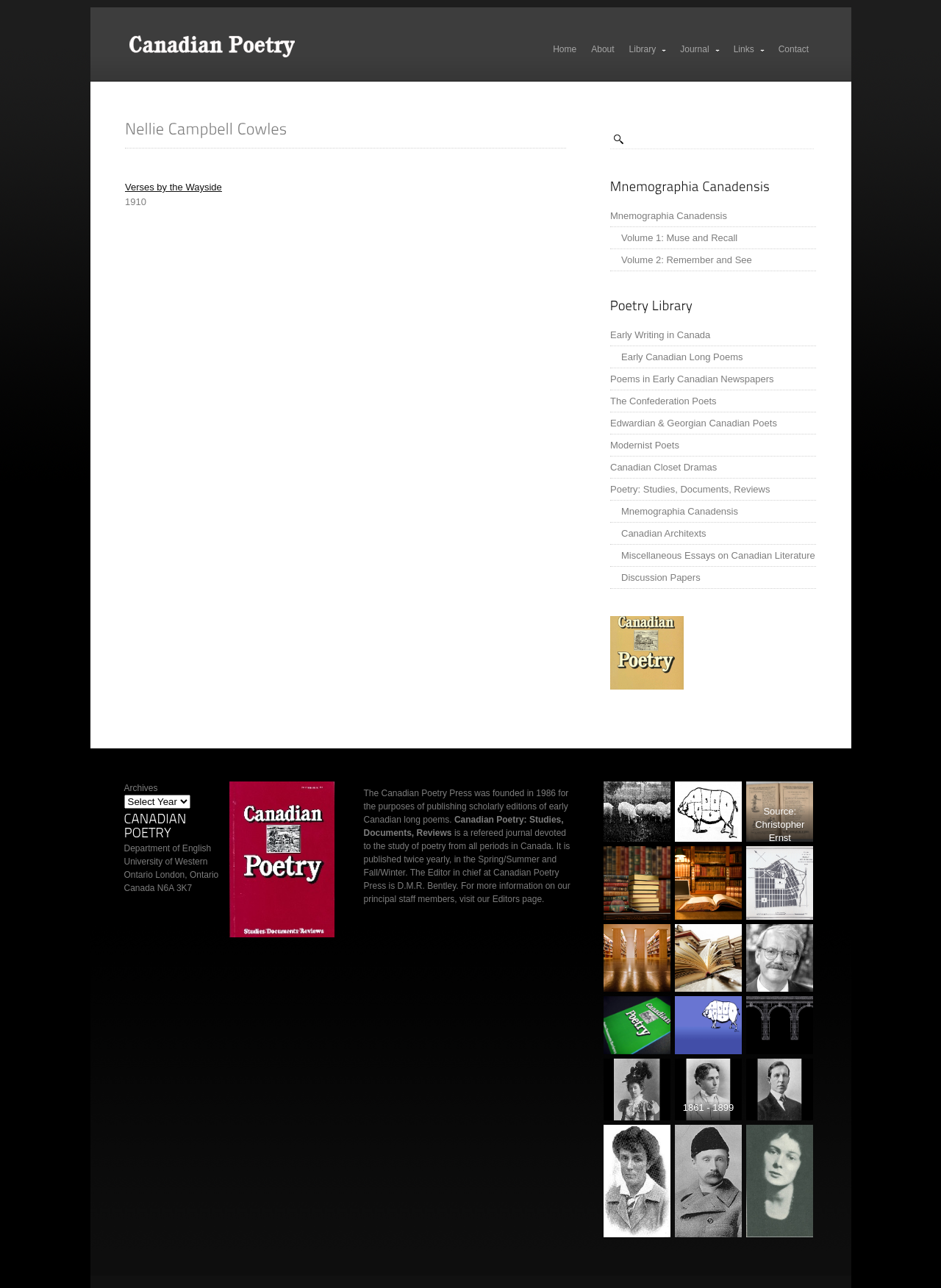Who is the Editor-in-Chief of Canadian Poetry Press?
Please answer the question as detailed as possible based on the image.

The webpage mentions that 'The Editor in chief at Canadian Poetry Press is D.M.R. Bentley', which indicates that D.M.R. Bentley is the Editor-in-Chief of Canadian Poetry Press.